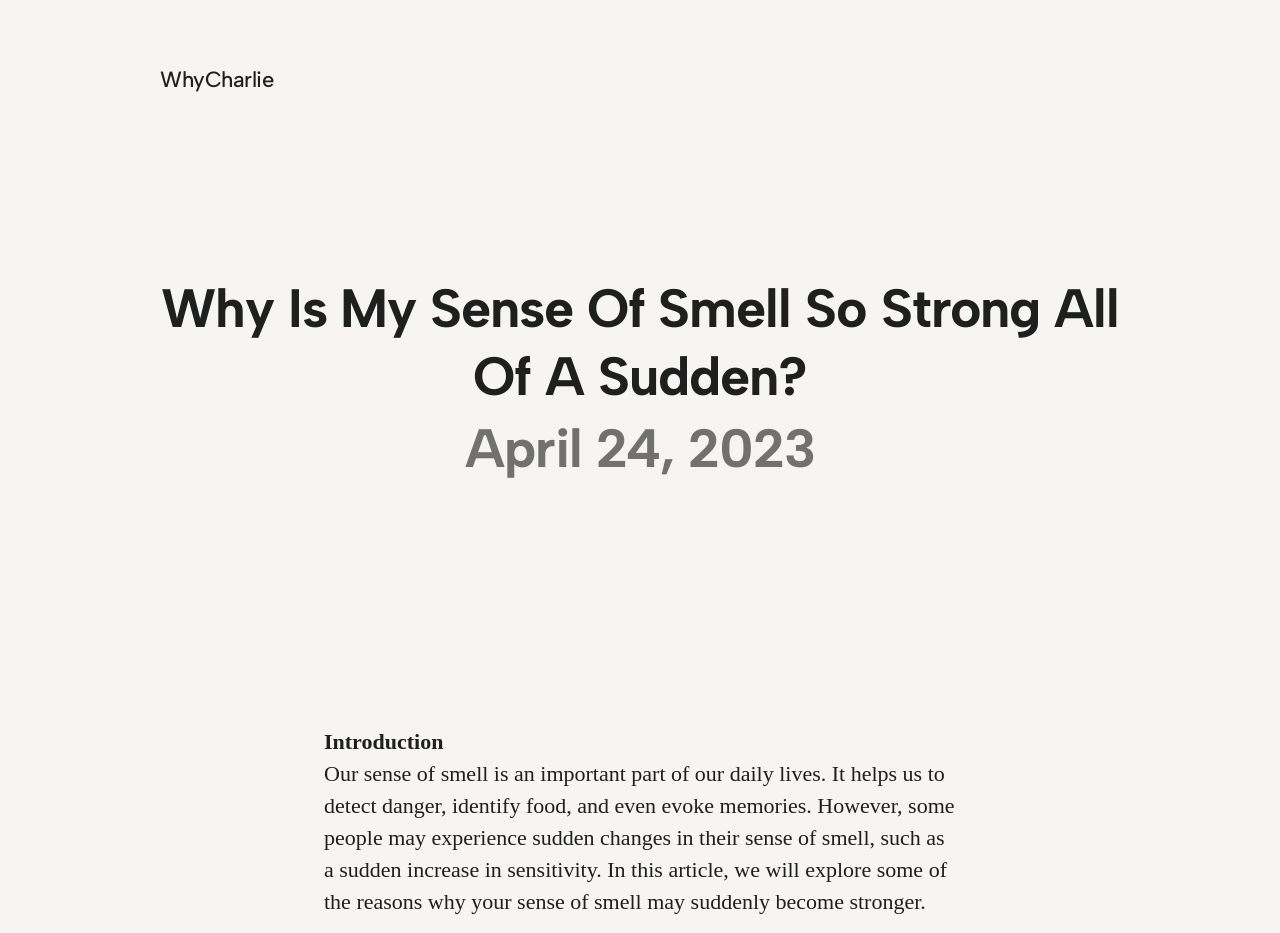Analyze and describe the webpage in a detailed narrative.

The webpage is about exploring the reasons behind a sudden increase in sense of smell. At the top left of the page, there is a heading "WhyCharlie" which is also a link. Below it, there is a larger heading "Why Is My Sense Of Smell So Strong All Of A Sudden?" that spans most of the width of the page. 

To the right of the larger heading, there is a time element displaying the date "April 24, 2023". Below the larger heading, there is a subheading "Introduction" followed by a paragraph of text that discusses the importance of sense of smell in daily life and how some people may experience sudden changes in their sense of smell. The paragraph is positioned in the middle of the page, taking up about half of the page's width.